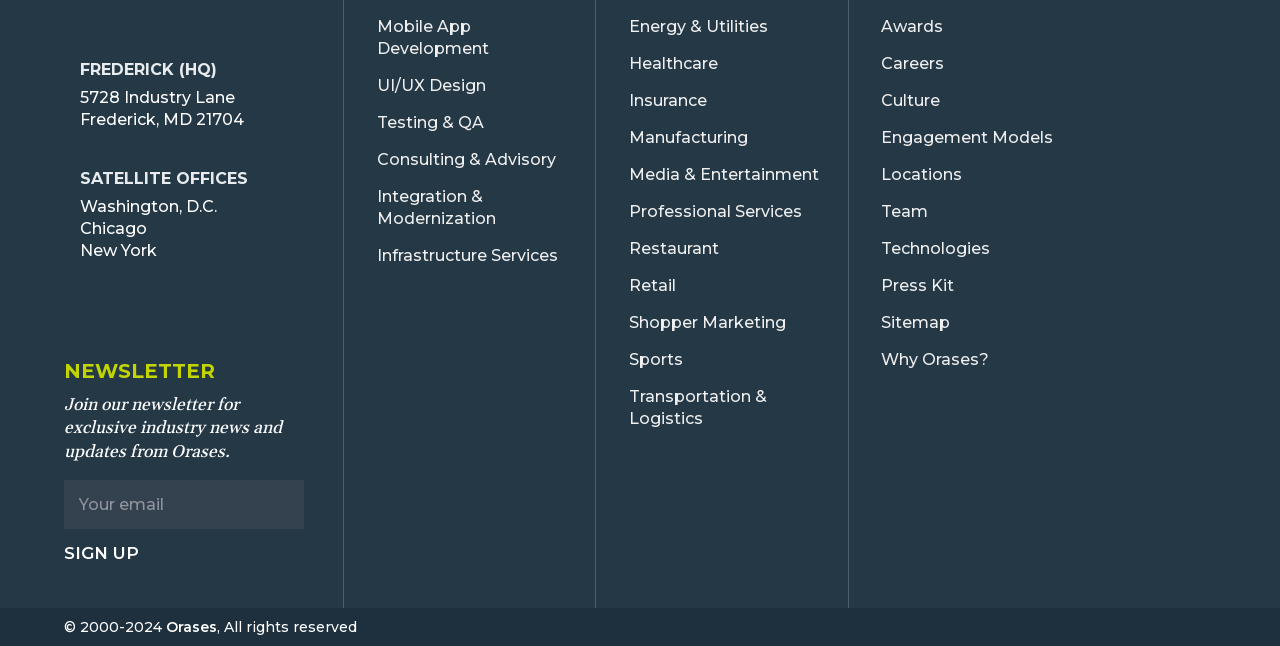Identify the bounding box coordinates for the element you need to click to achieve the following task: "Learn more about Mobile App Development". The coordinates must be four float values ranging from 0 to 1, formatted as [left, top, right, bottom].

[0.292, 0.013, 0.458, 0.104]